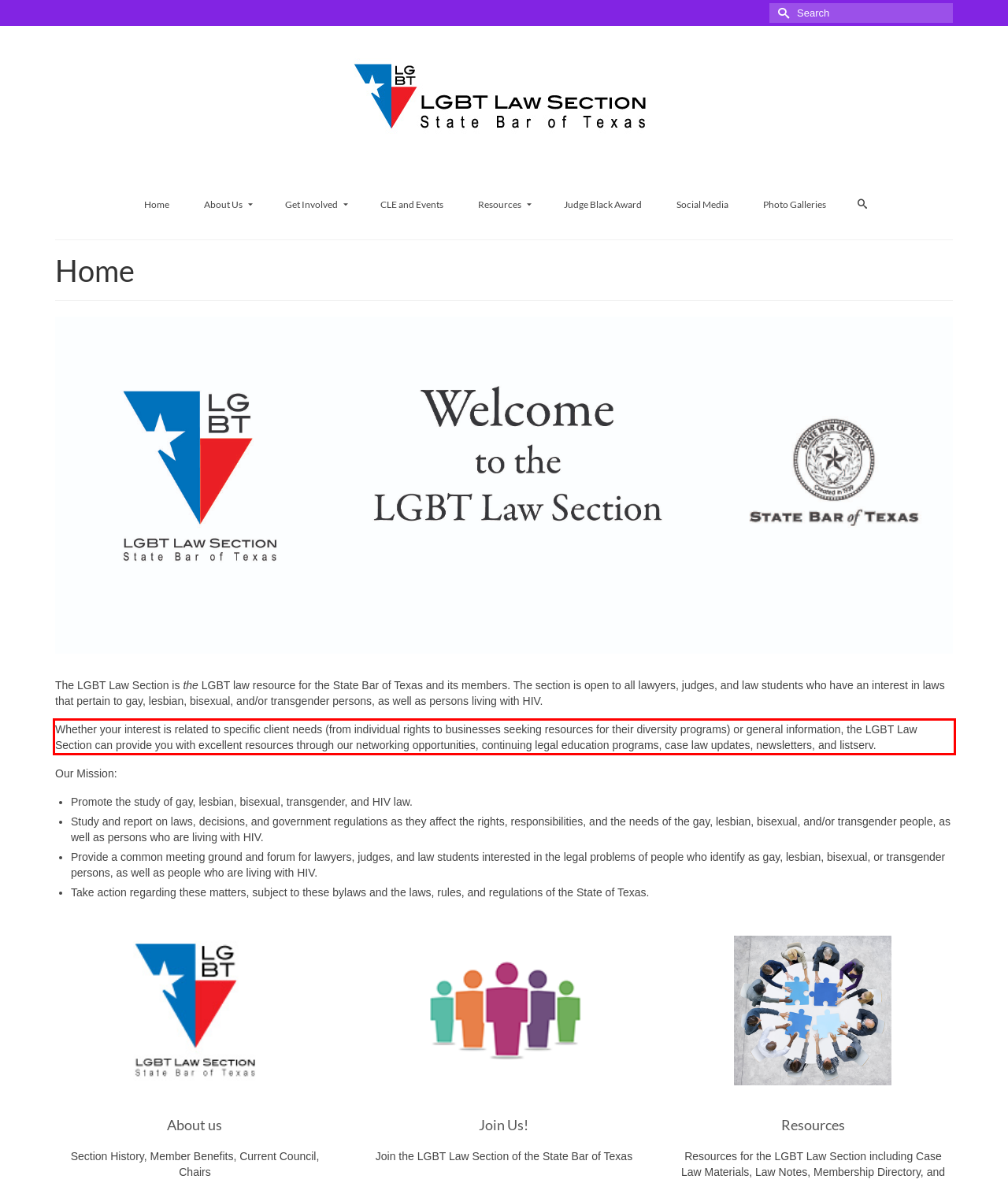Please look at the webpage screenshot and extract the text enclosed by the red bounding box.

Whether your interest is related to specific client needs (from individual rights to businesses seeking resources for their diversity programs) or general information, the LGBT Law Section can provide you with excellent resources through our networking opportunities, continuing legal education programs, case law updates, newsletters, and listserv.